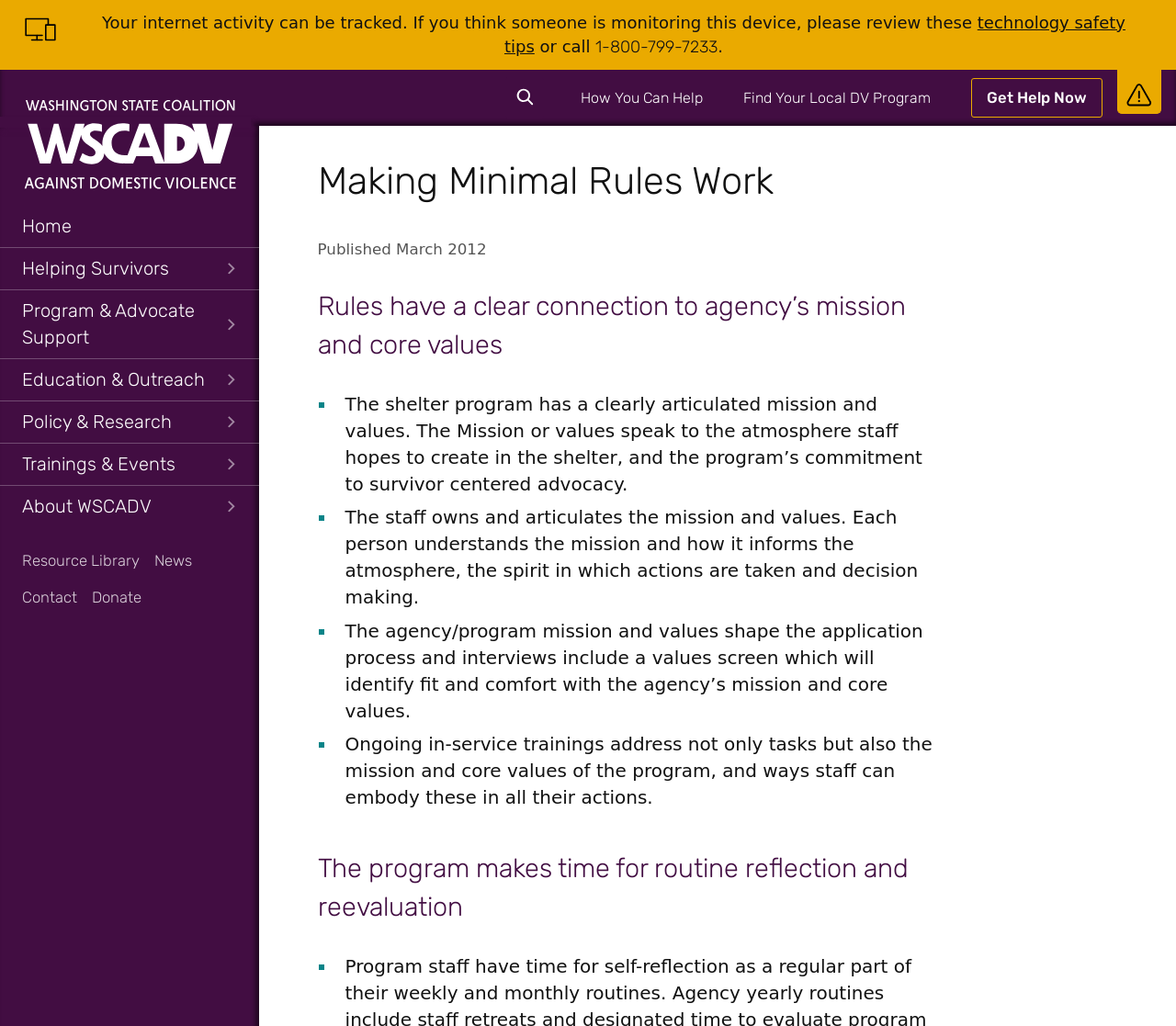What is the main topic of the webpage?
Based on the screenshot, answer the question with a single word or phrase.

Minimal rules at domestic violence shelters